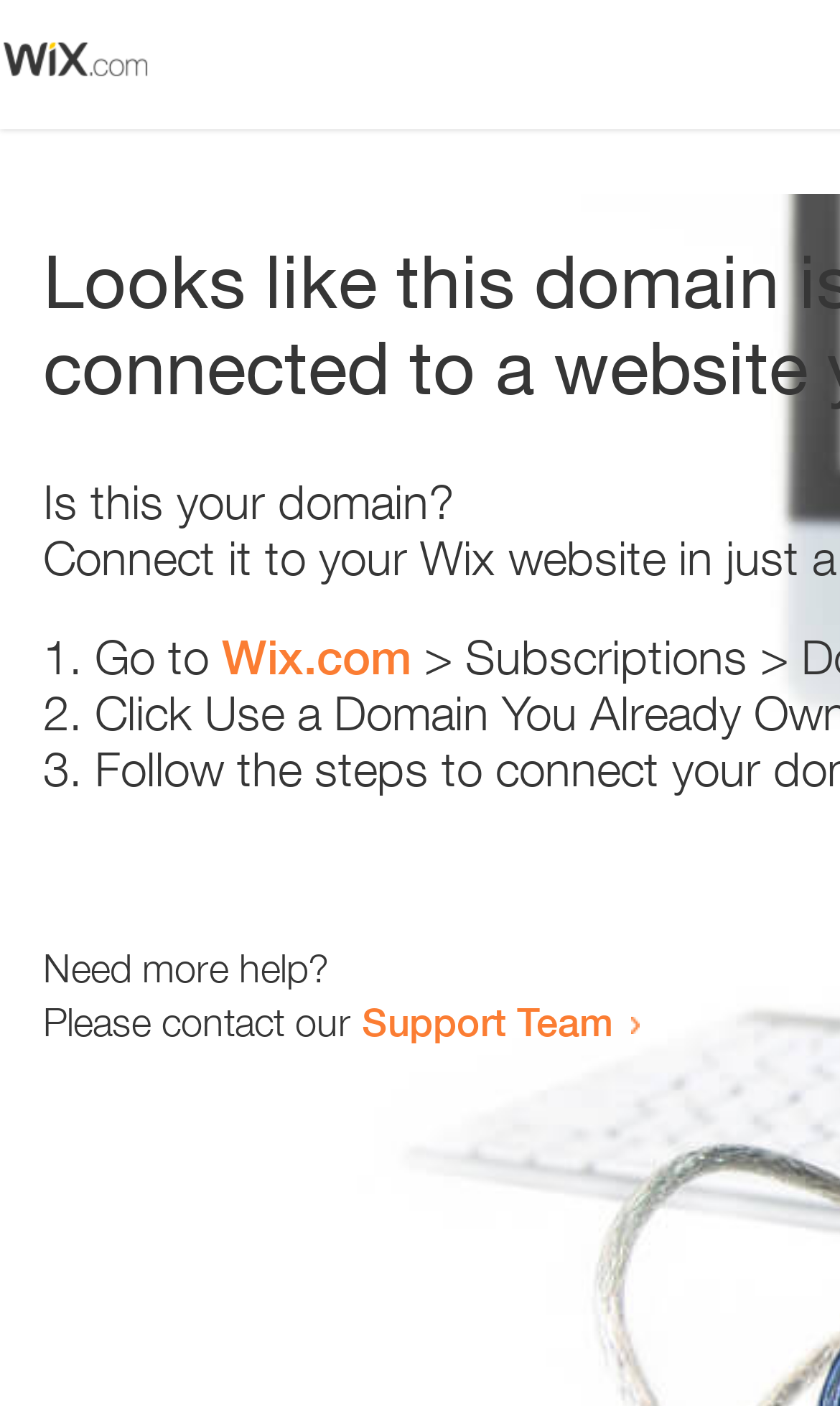What is the domain being referred to?
Please utilize the information in the image to give a detailed response to the question.

The webpage contains a link 'Wix.com' which suggests that the domain being referred to is Wix.com. This can be inferred from the context of the sentence 'Go to Wix.com'.